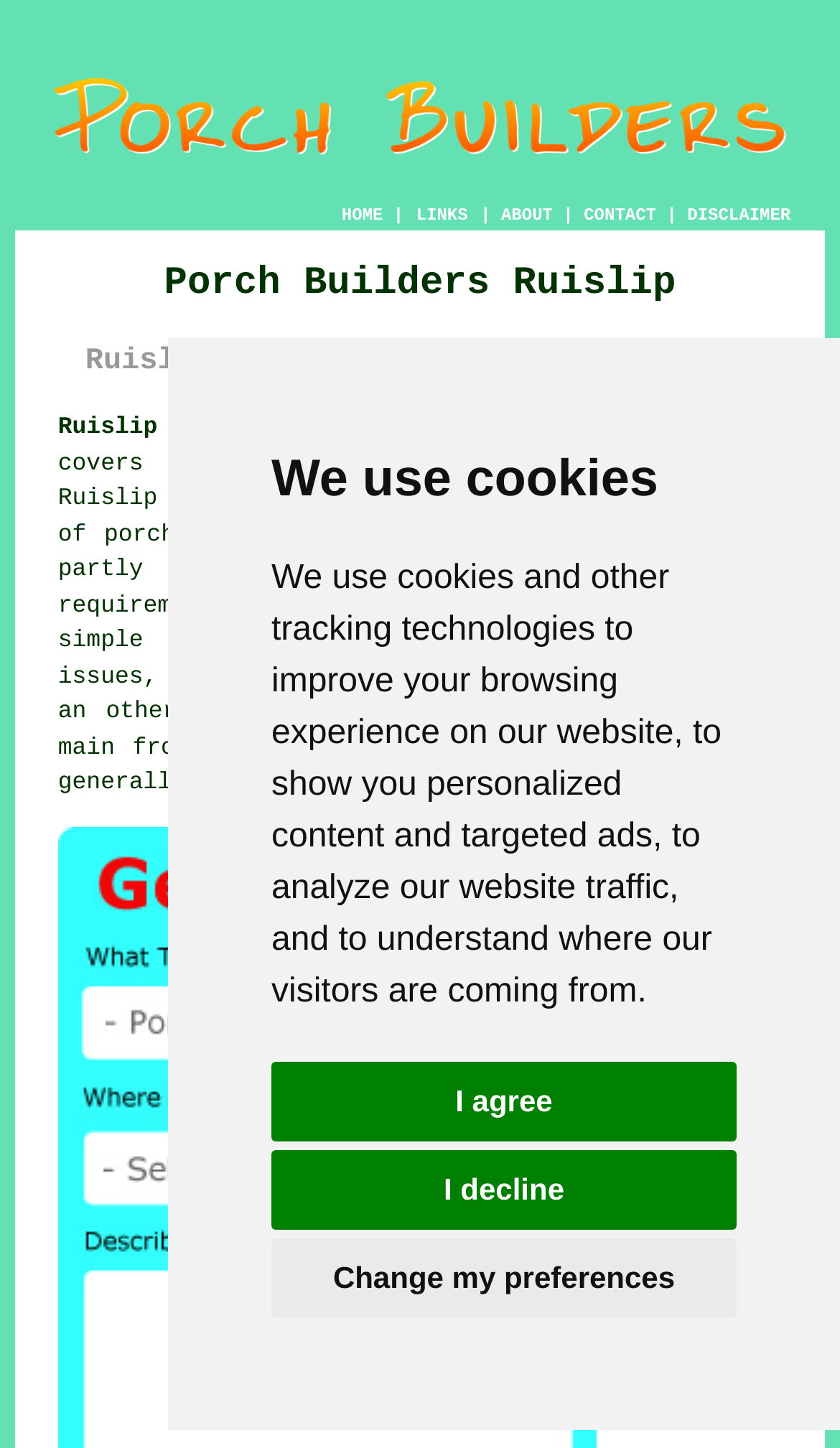Please find the bounding box coordinates of the element's region to be clicked to carry out this instruction: "Click the HOME link".

[0.407, 0.143, 0.456, 0.157]